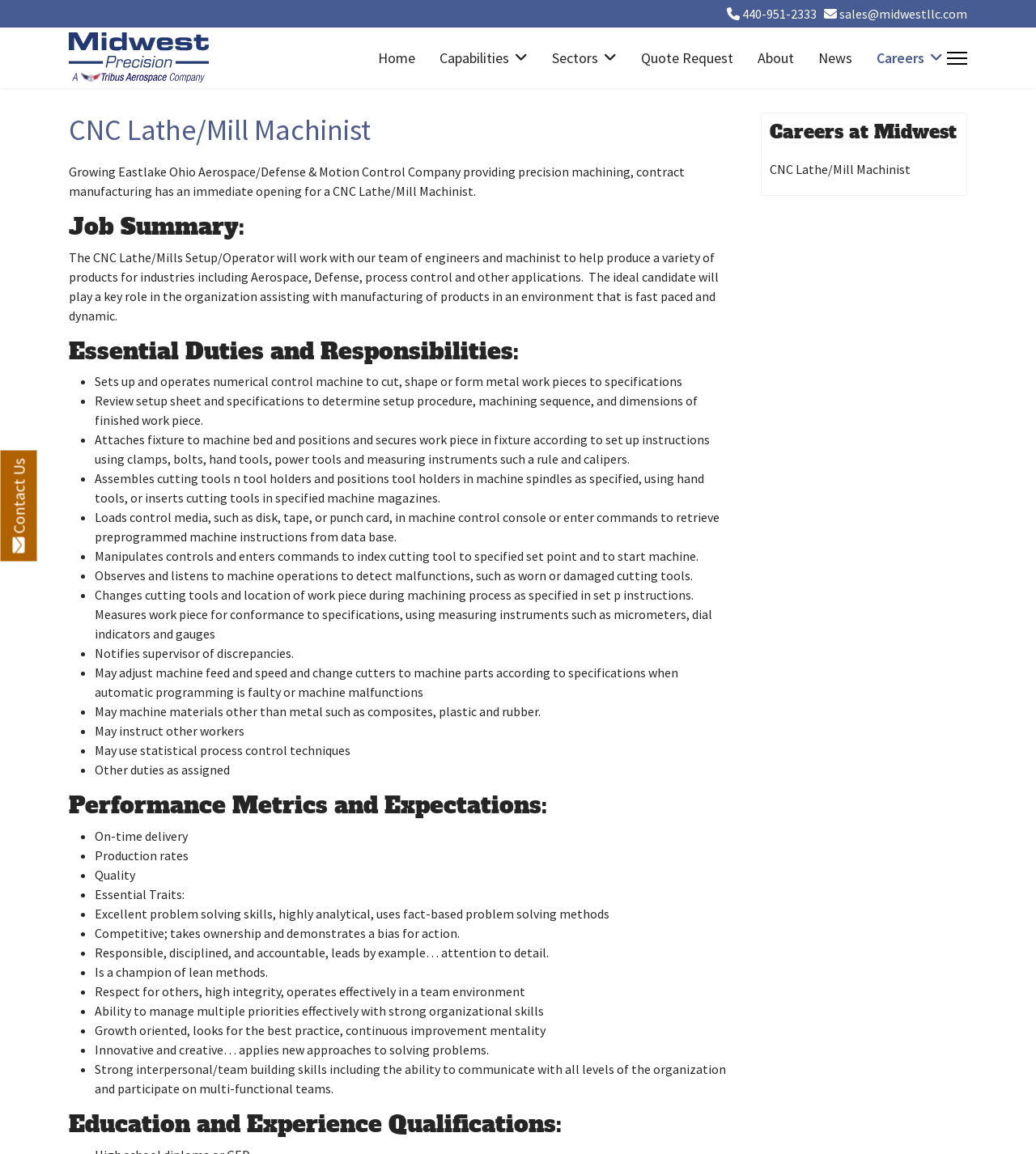Provide an in-depth caption for the contents of the webpage.

This webpage is about a job posting for a CNC Lathe/Mill Machinist at Midwest Precision, a company specializing in close tolerance CNC machining of various metals and alloys. 

At the top of the page, there is a navigation menu with links to "Home", "Sectors", "Quote Request", "About", "News", "Careers", and "Menu". Below the navigation menu, there is a heading "CNC Lathe/Mill Machinist" followed by a brief job summary. 

The job summary is divided into several sections, including "Job Summary", "Essential Duties and Responsibilities", "Performance Metrics and Expectations", "Essential Traits", and "Education and Experience Qualifications". 

In the "Essential Duties and Responsibilities" section, there are 17 bullet points describing the tasks and responsibilities of the job, including setting up and operating numerical control machines, reviewing setup sheets and specifications, and assembling cutting tools. 

In the "Performance Metrics and Expectations" section, there are 4 bullet points outlining the performance metrics and expectations for the job, including on-time delivery, production rates, quality, and essential traits. 

In the "Essential Traits" section, there are 12 bullet points describing the essential traits required for the job, including excellent problem-solving skills, competitiveness, responsibility, and respect for others. 

In the "Education and Experience Qualifications" section, there is a brief description of the education and experience qualifications required for the job. 

On the right side of the page, there is a section titled "Careers at Midwest" with a link to the "CNC Lathe/Mill Machinist" job posting. There are also contact information and links to "Contact Us" and "sales@midwestllc.com" at the top right corner of the page.